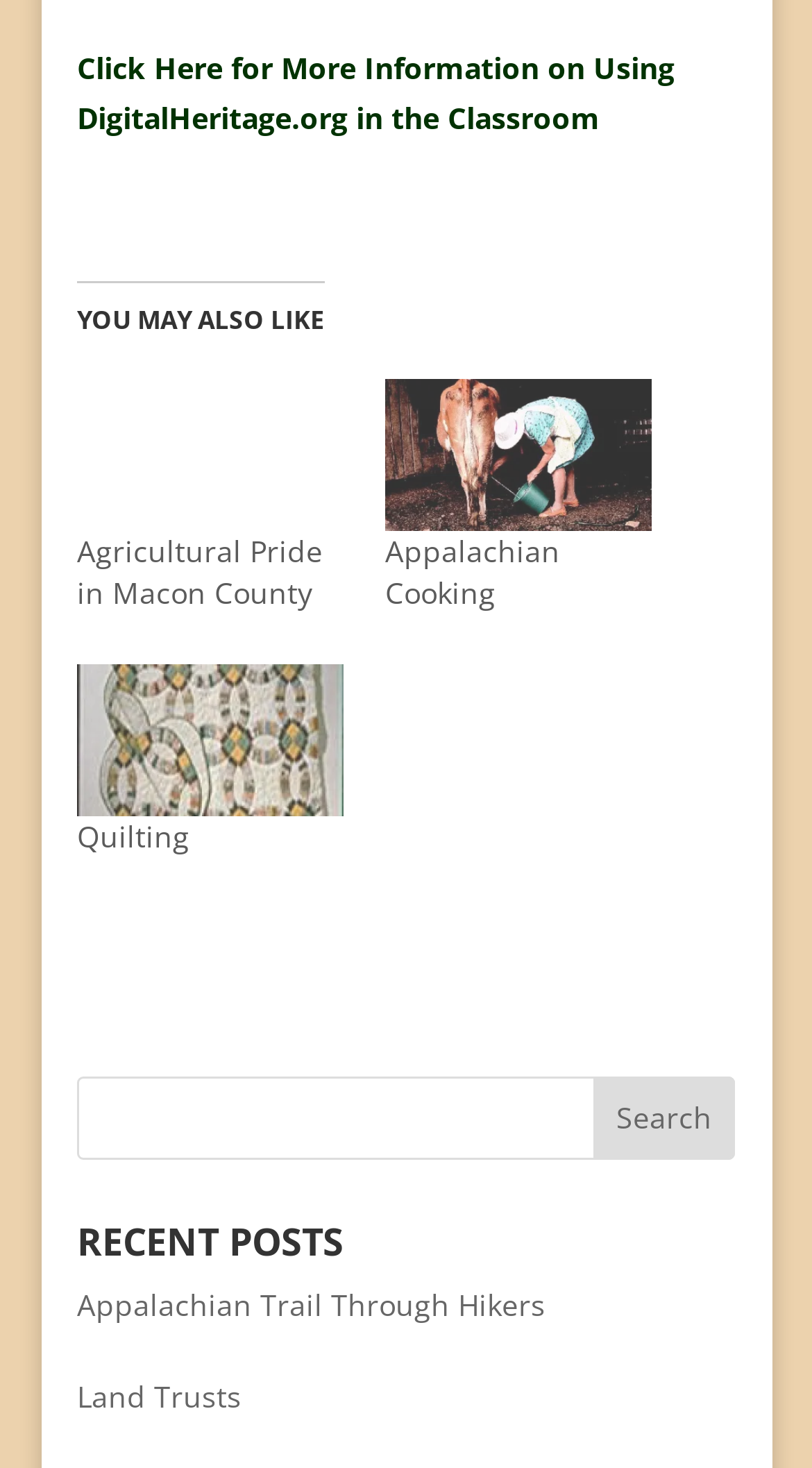Please find the bounding box coordinates of the clickable region needed to complete the following instruction: "Click on 'Dairy Farm'". The bounding box coordinates must consist of four float numbers between 0 and 1, i.e., [left, top, right, bottom].

[0.095, 0.257, 0.423, 0.361]